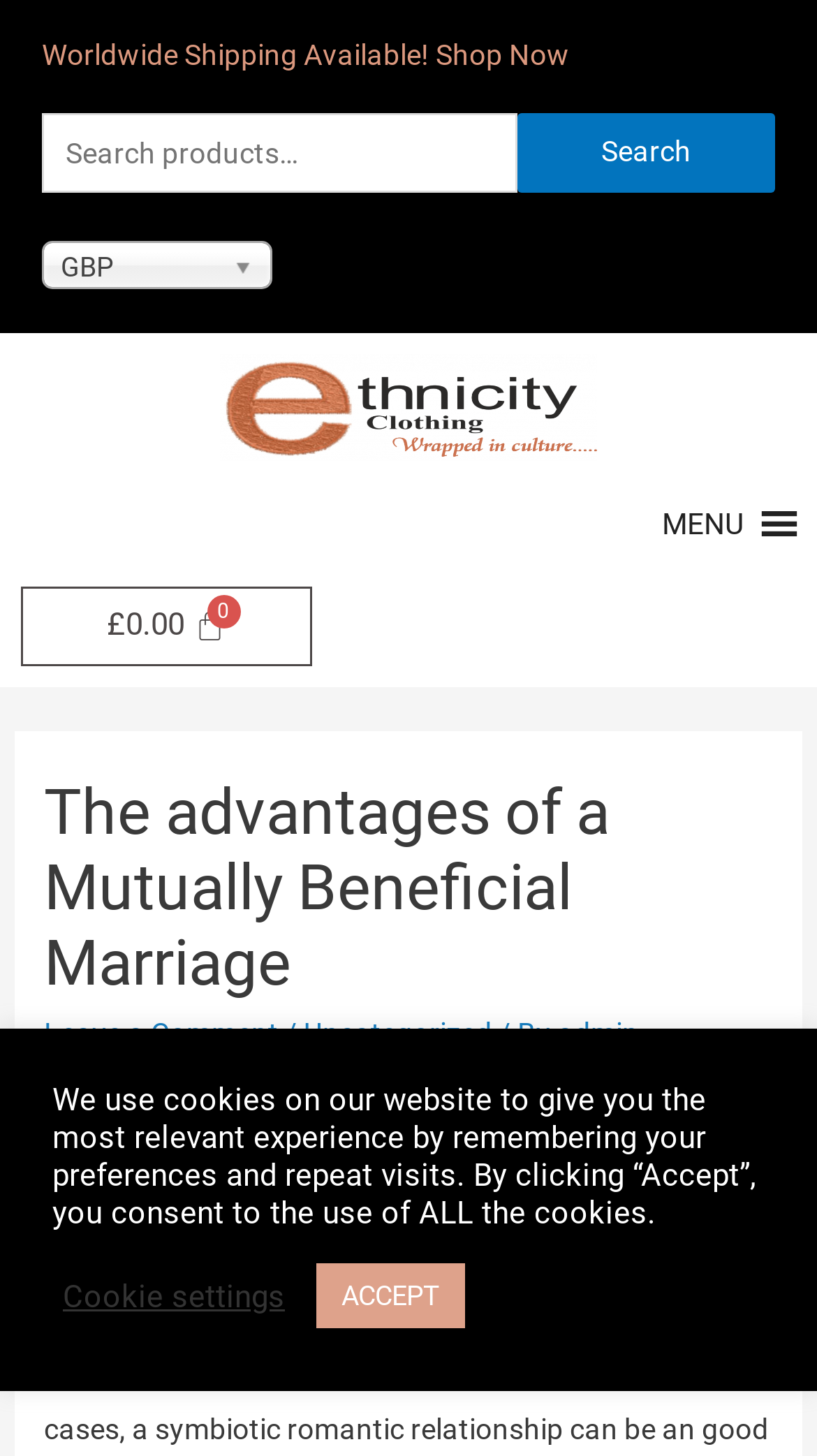Please find the bounding box coordinates for the clickable element needed to perform this instruction: "Shop now".

[0.051, 0.029, 0.949, 0.048]